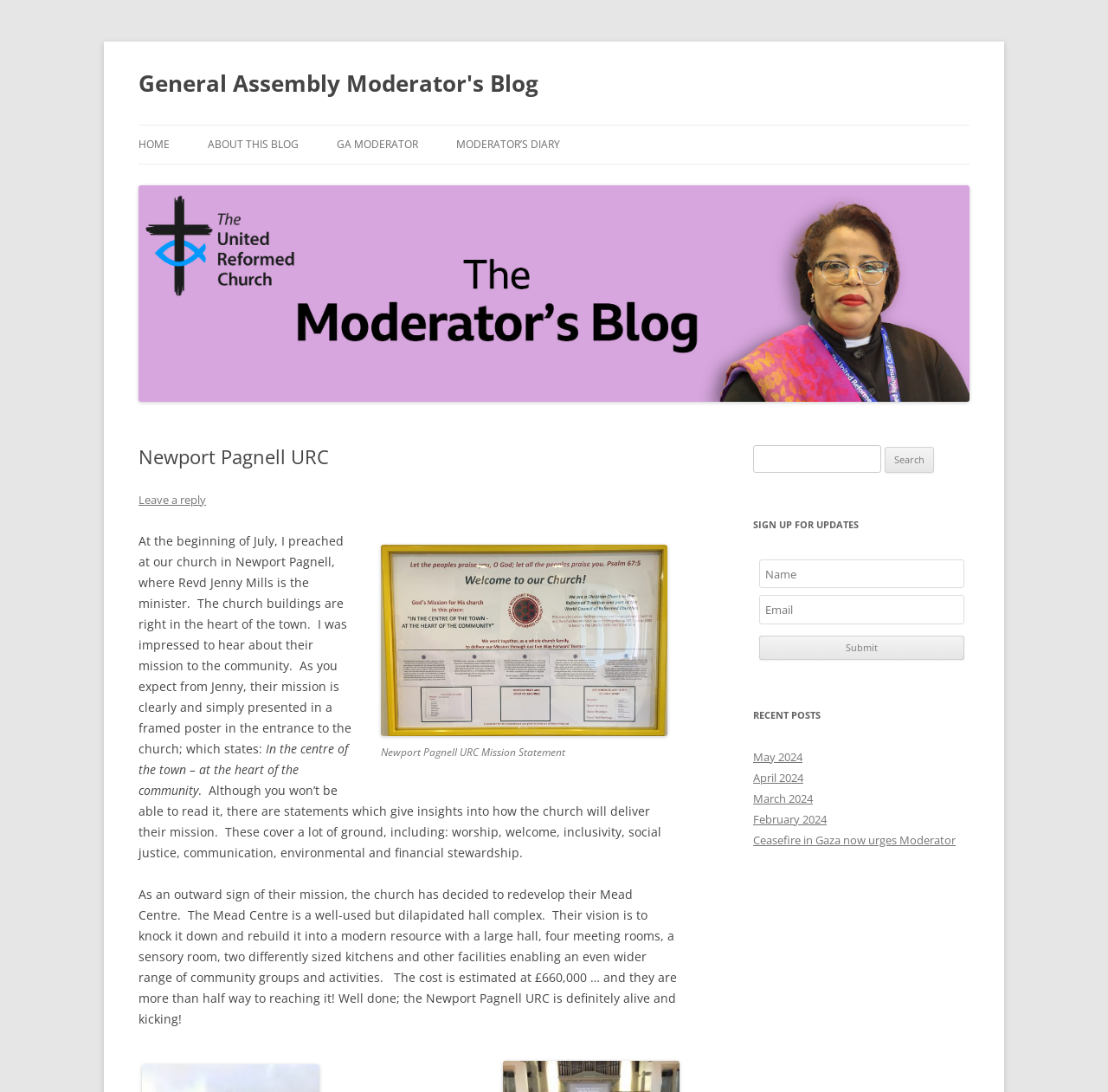Find the bounding box coordinates of the element to click in order to complete this instruction: "Search for something". The bounding box coordinates must be four float numbers between 0 and 1, denoted as [left, top, right, bottom].

[0.68, 0.408, 0.795, 0.433]